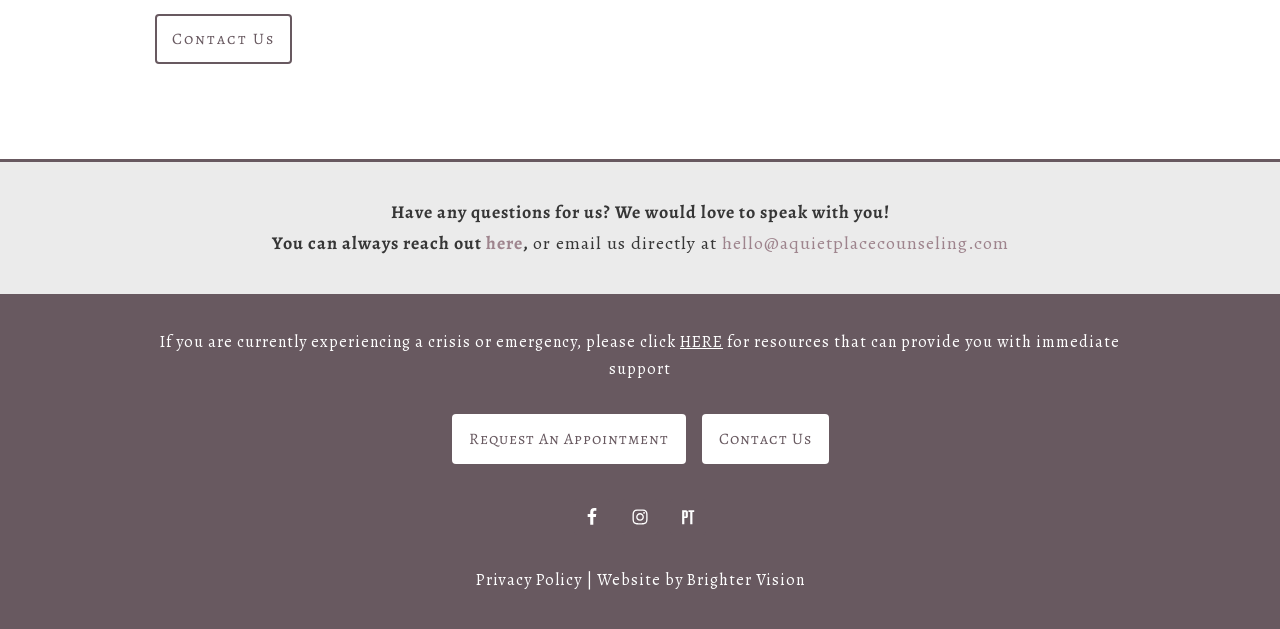Based on what you see in the screenshot, provide a thorough answer to this question: What is the purpose of the 'HERE' link?

I found the link element with the text 'HERE' which is located at coordinates [0.531, 0.524, 0.565, 0.559]. The surrounding text elements suggest that this link is intended to provide resources for individuals experiencing a crisis or emergency.